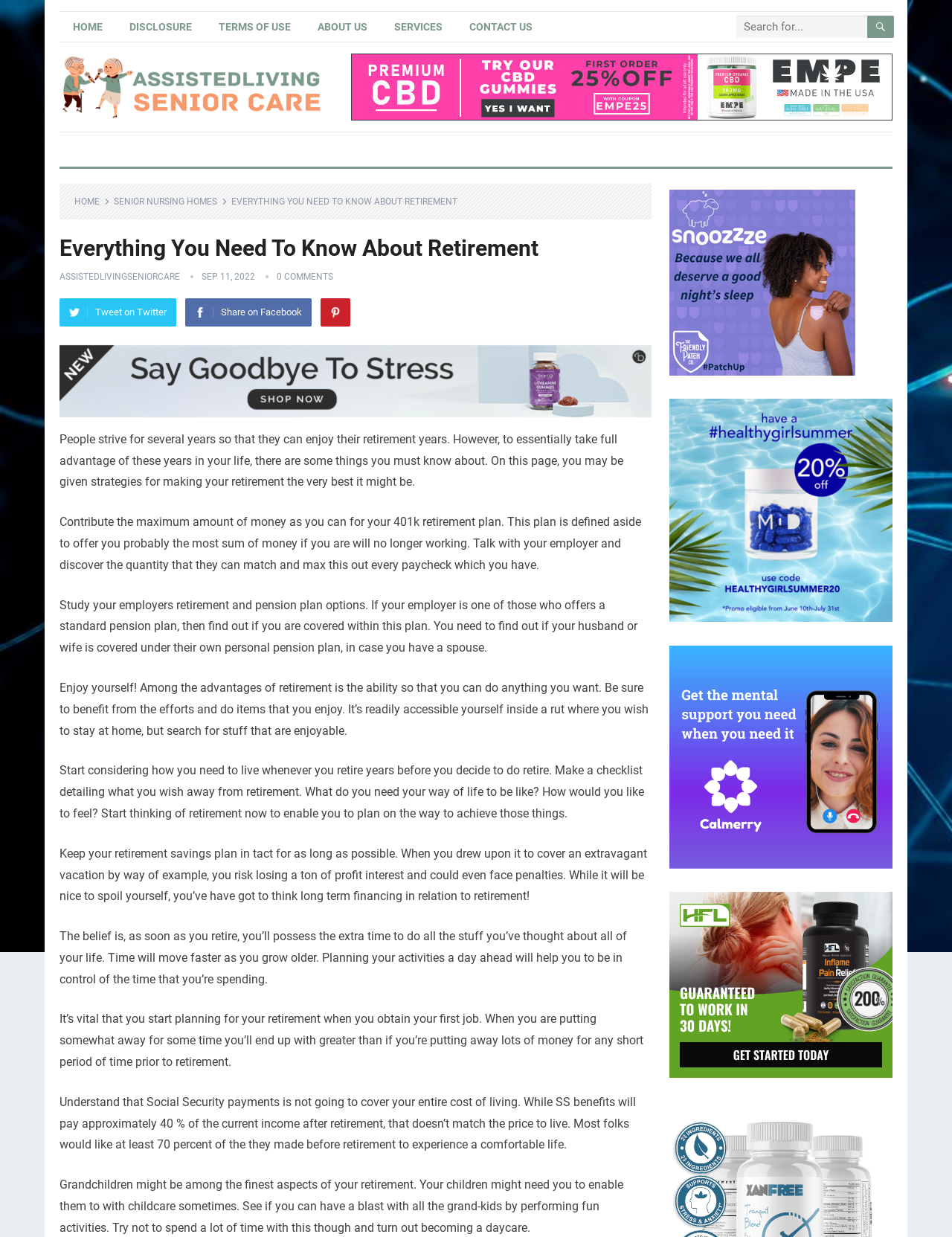Determine the bounding box coordinates of the clickable element necessary to fulfill the instruction: "Share on Twitter". Provide the coordinates as four float numbers within the 0 to 1 range, i.e., [left, top, right, bottom].

[0.062, 0.241, 0.185, 0.264]